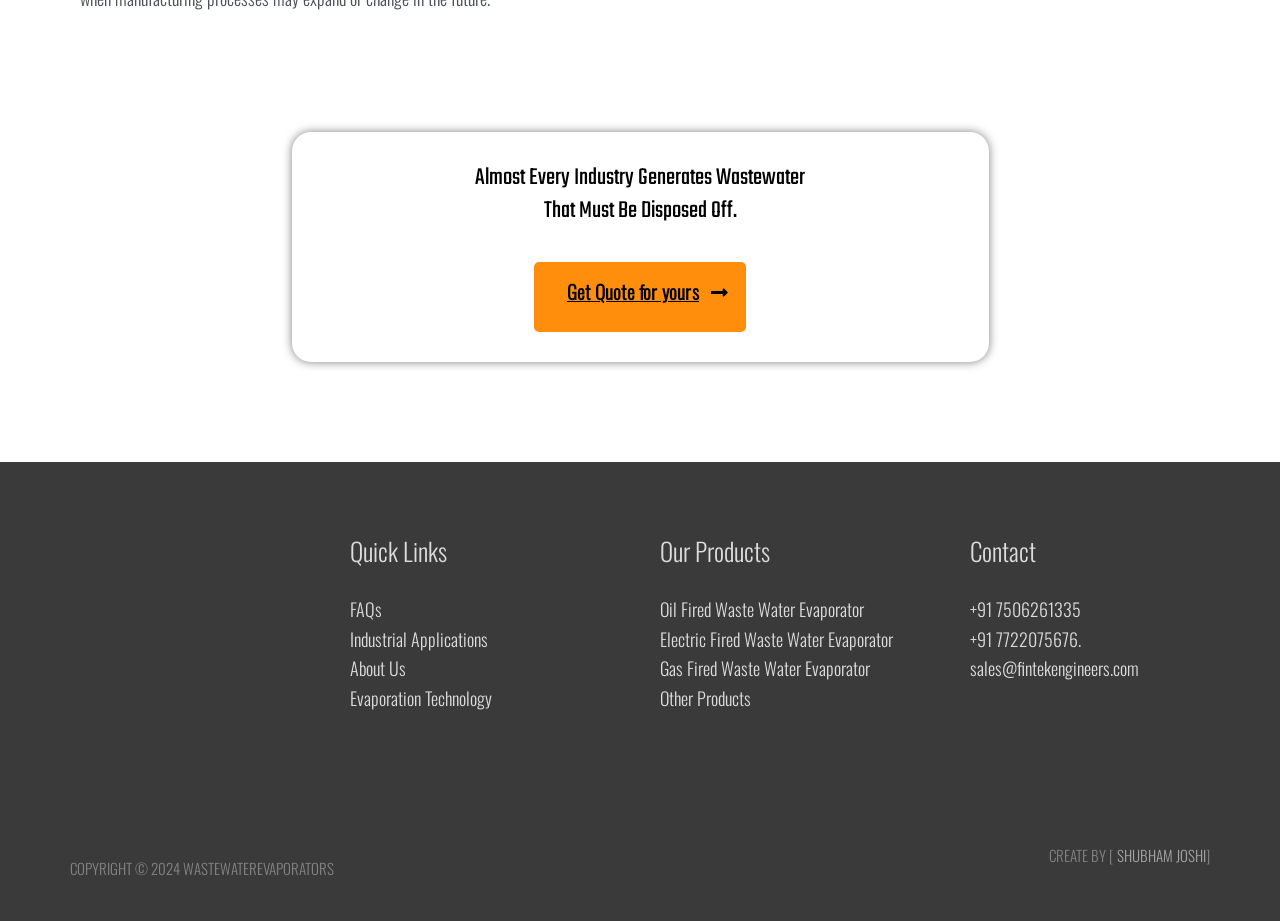Use a single word or phrase to answer this question: 
Who created this webpage?

SHUBHAM JOSHI